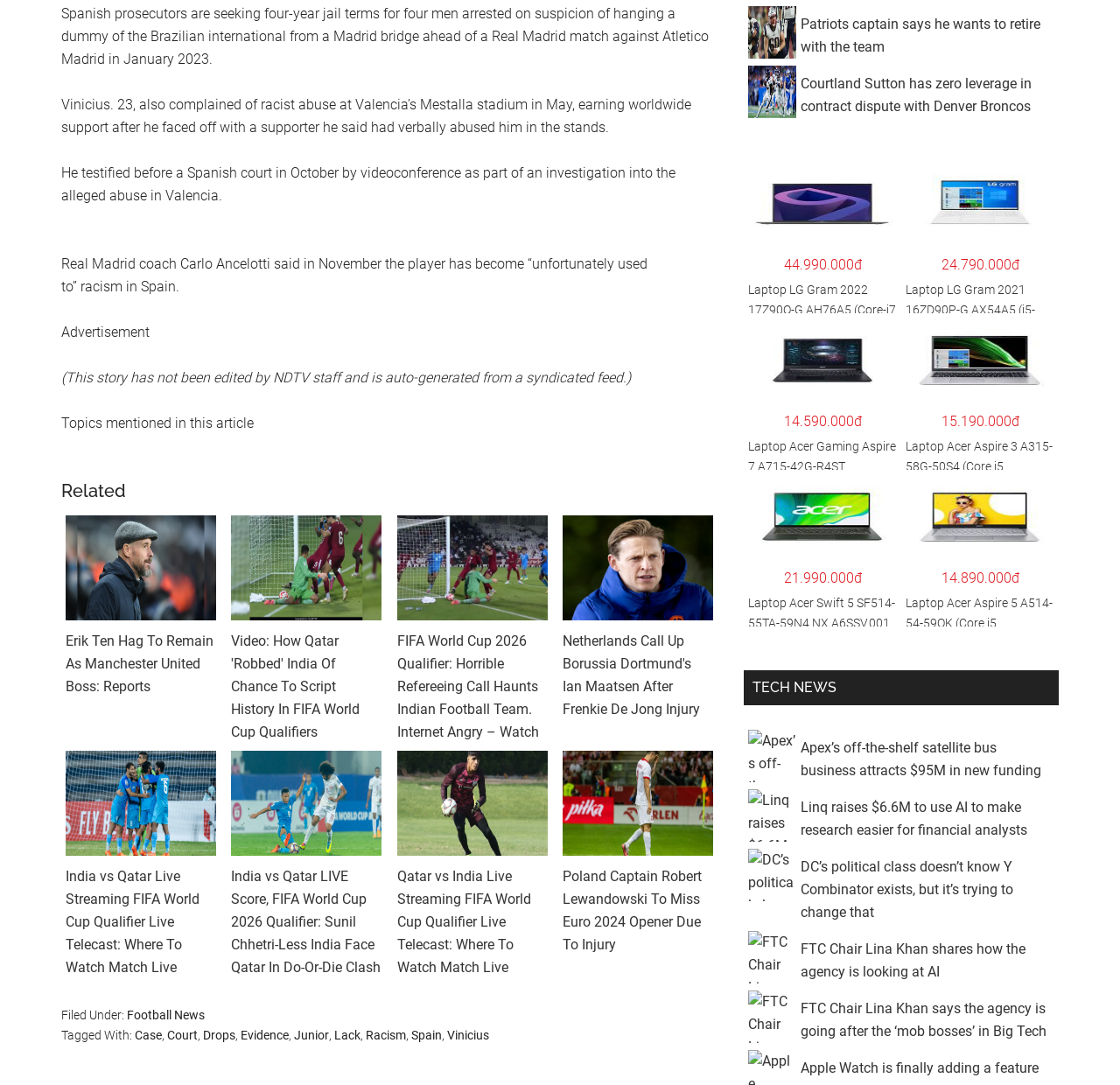Provide a short, one-word or phrase answer to the question below:
What is the location of the incident mentioned in the article?

Madrid